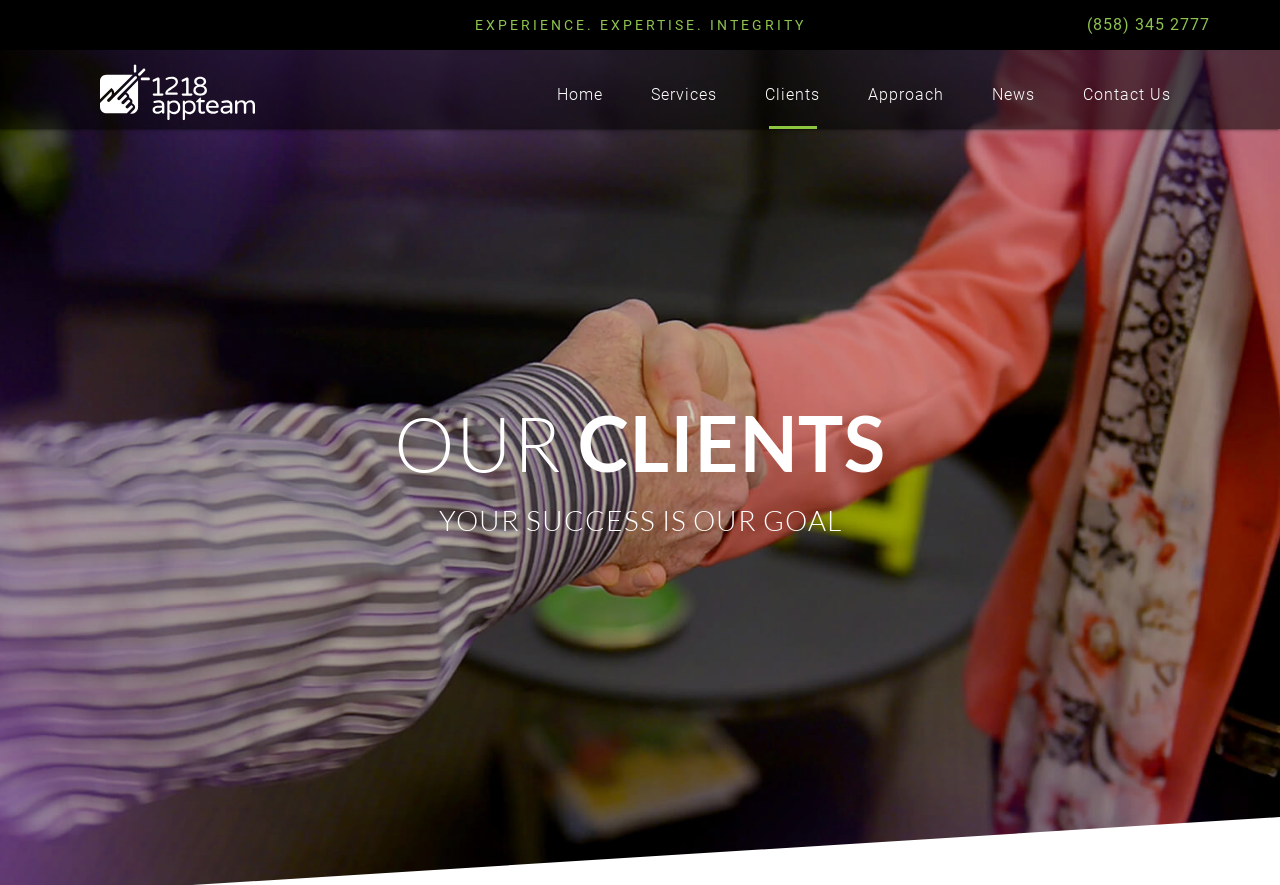What is the purpose of the company?
Look at the image and respond with a one-word or short-phrase answer.

To help clients succeed